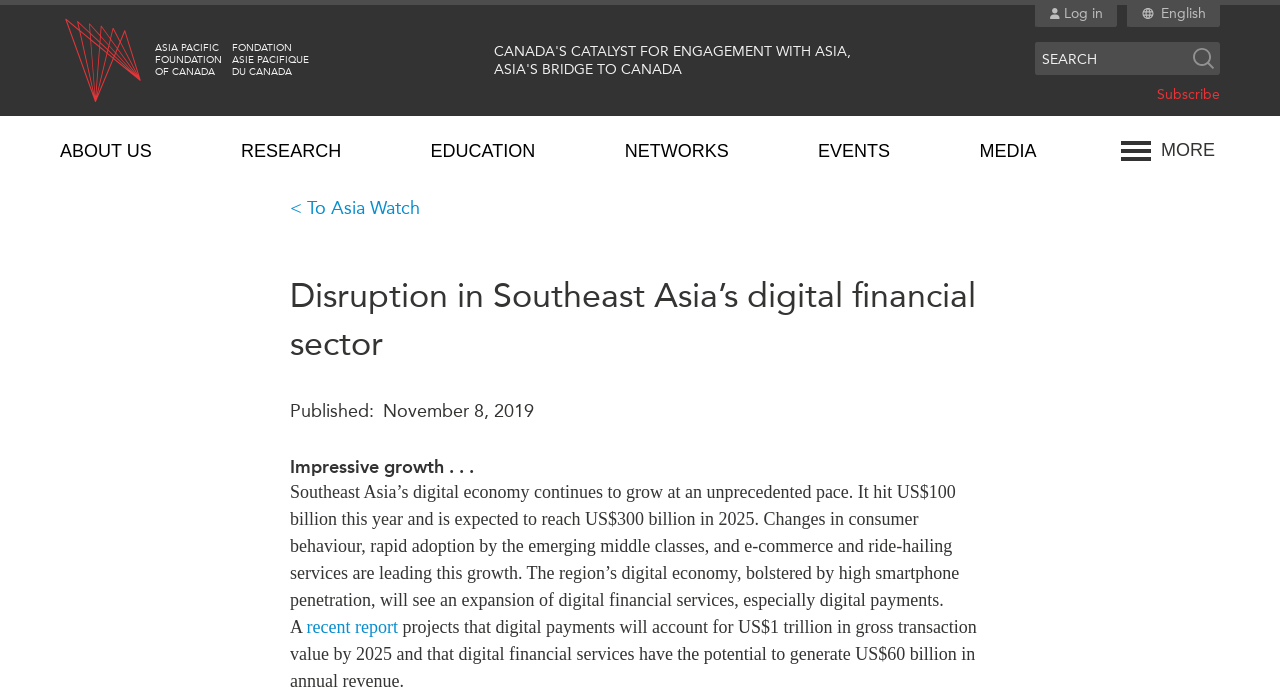Extract the bounding box for the UI element that matches this description: "About Us".

[0.023, 0.535, 0.237, 0.589]